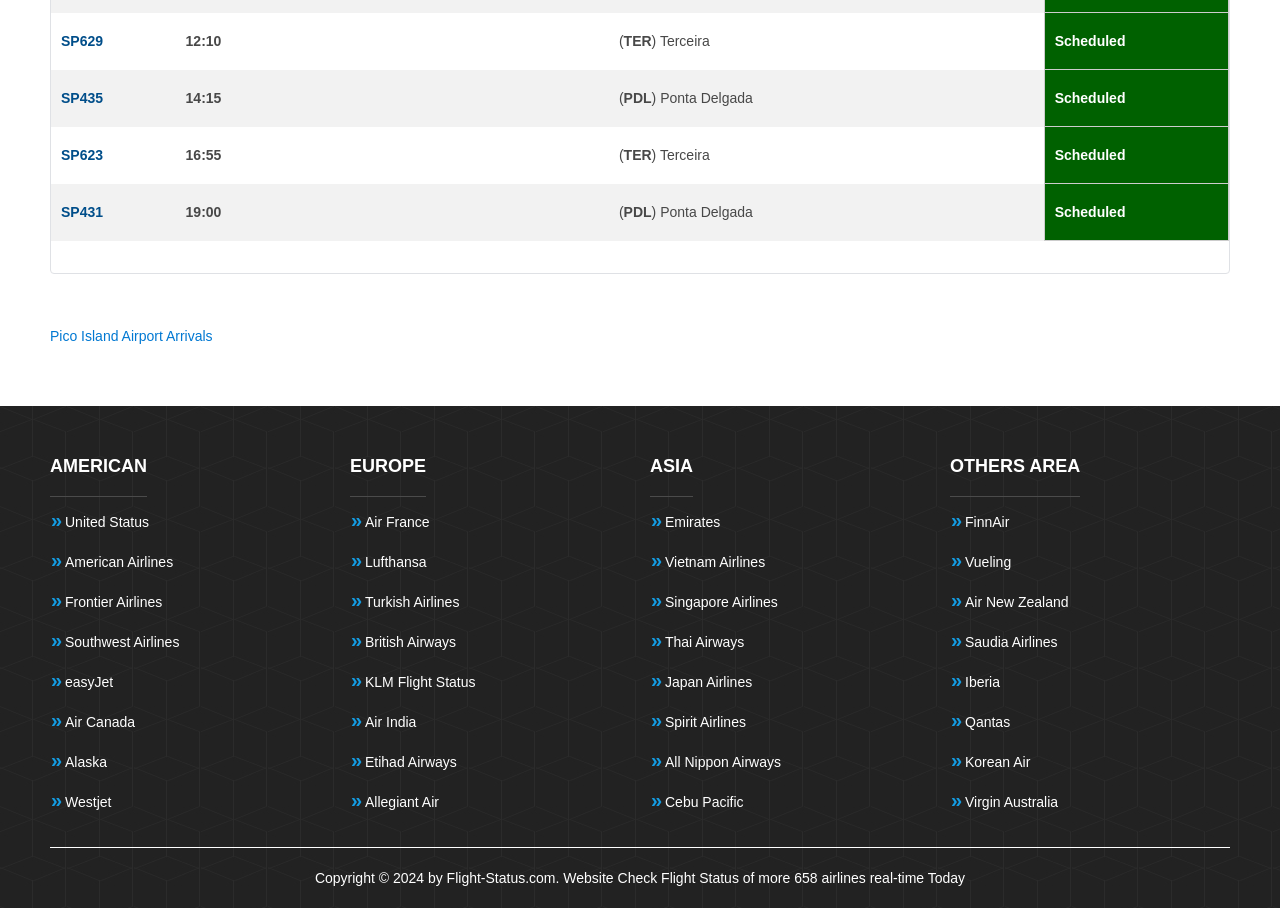Determine the bounding box coordinates of the region that needs to be clicked to achieve the task: "View flights from American Airlines".

[0.051, 0.597, 0.135, 0.641]